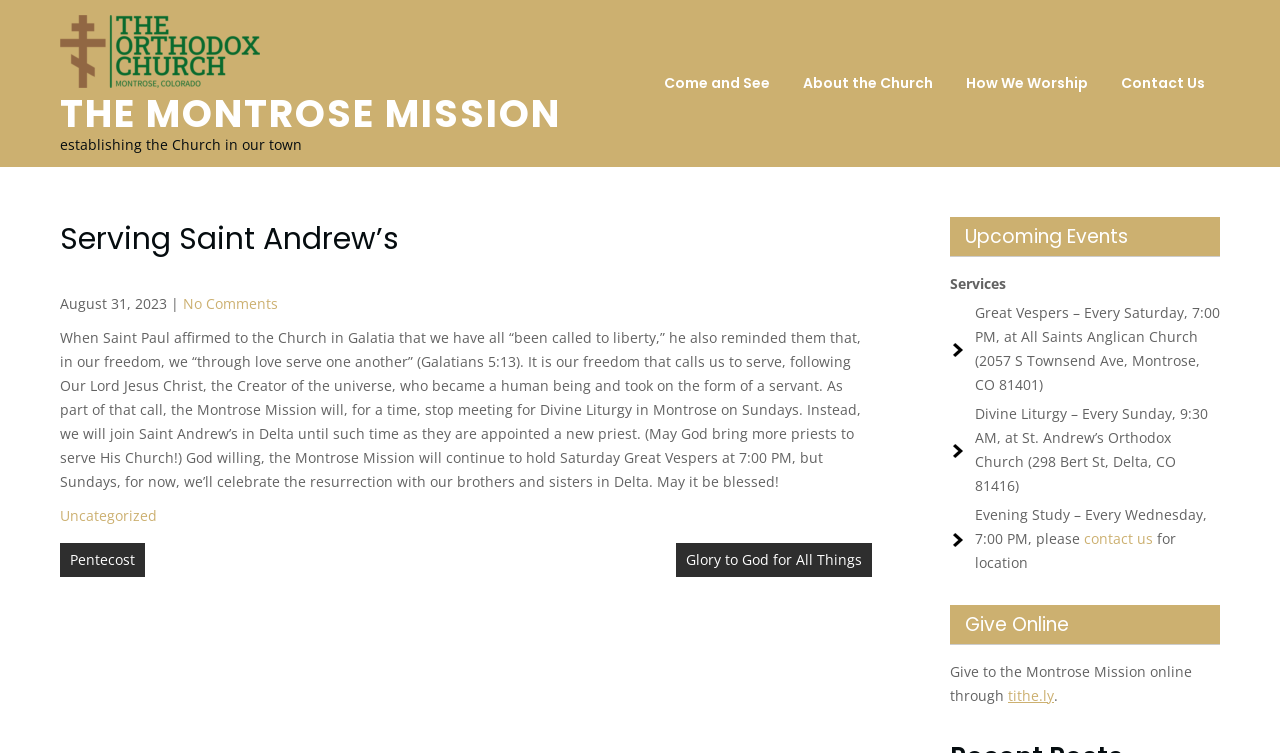Specify the bounding box coordinates of the area to click in order to execute this command: 'Visit the 'Come and See' page'. The coordinates should consist of four float numbers ranging from 0 to 1, and should be formatted as [left, top, right, bottom].

[0.507, 0.081, 0.613, 0.141]